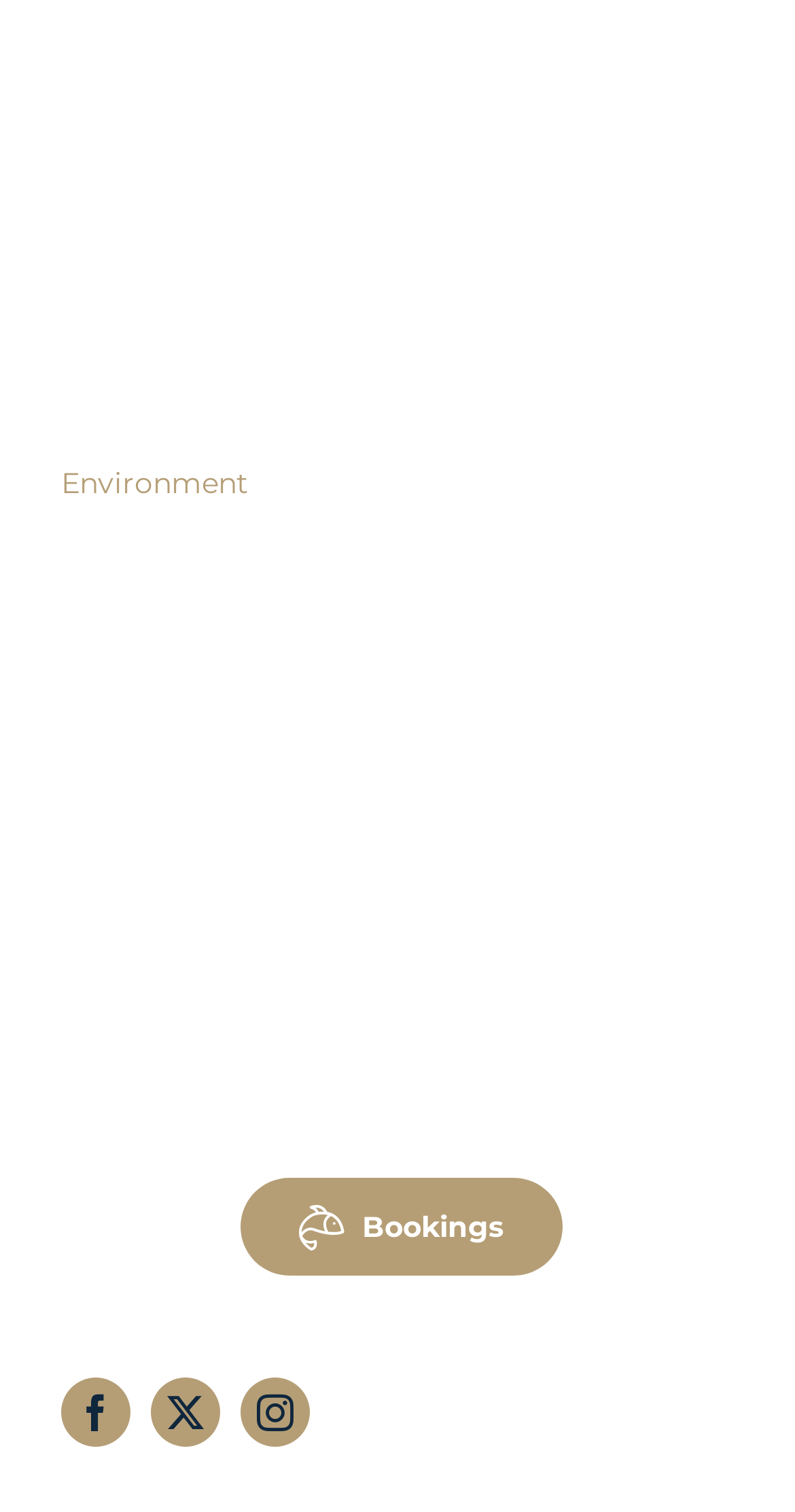Respond with a single word or phrase to the following question:
What is the purpose of the QUICK LINKS section?

To provide quick access to important pages